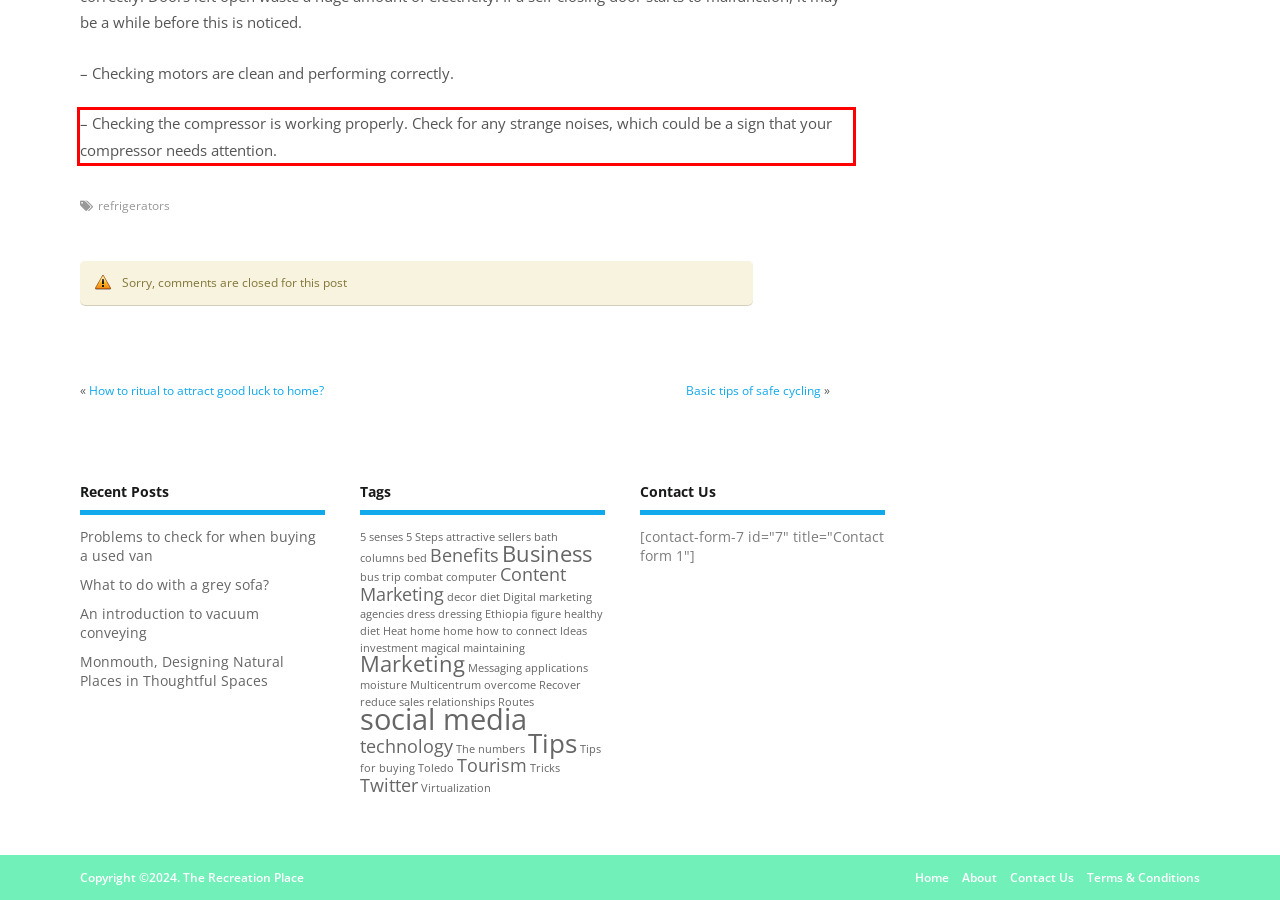Examine the screenshot of the webpage, locate the red bounding box, and perform OCR to extract the text contained within it.

– Checking the compressor is working properly. Check for any strange noises, which could be a sign that your compressor needs attention.